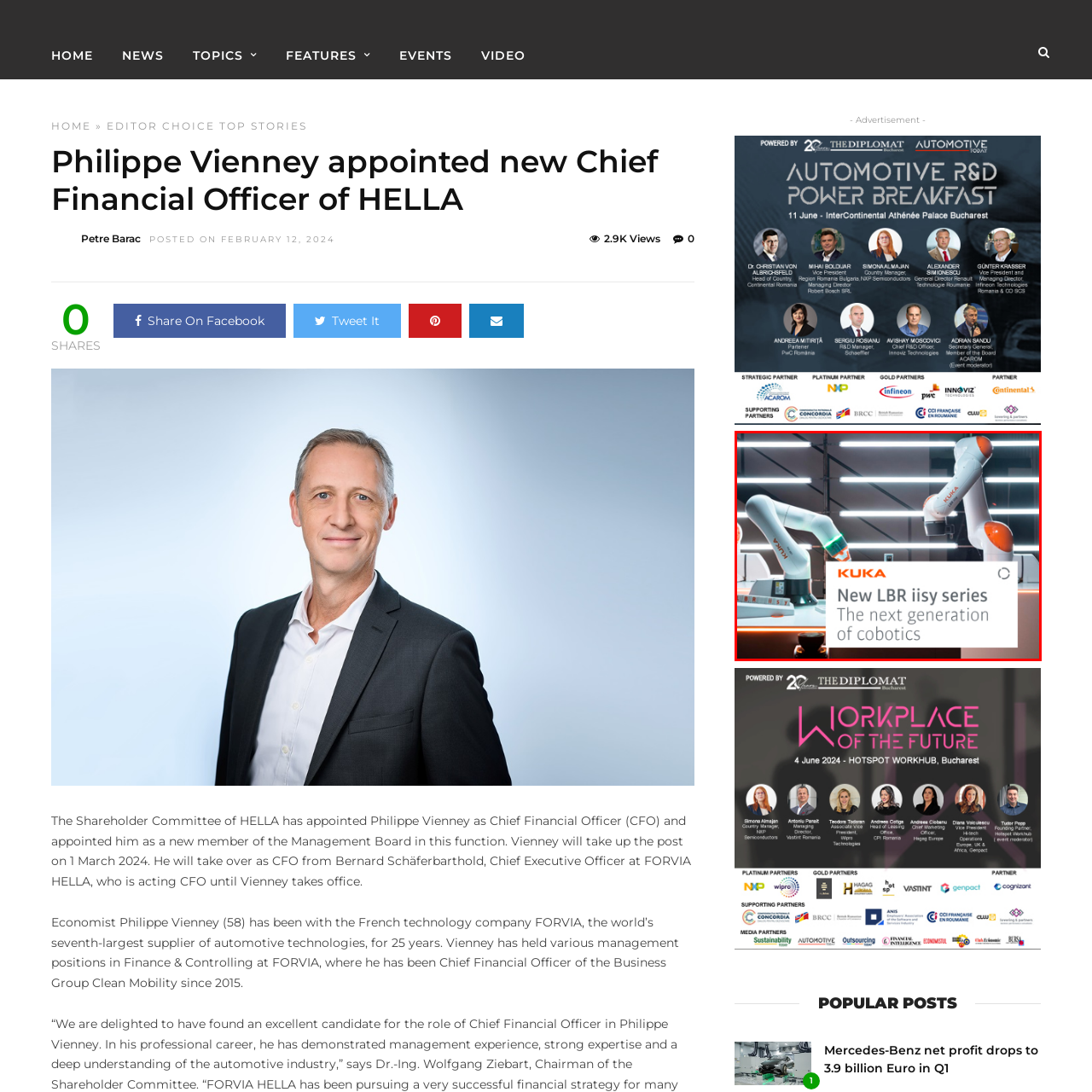Pay attention to the section outlined in red, What is the benefit of using cobotics? 
Reply with a single word or phrase.

Enhanced safety and efficiency